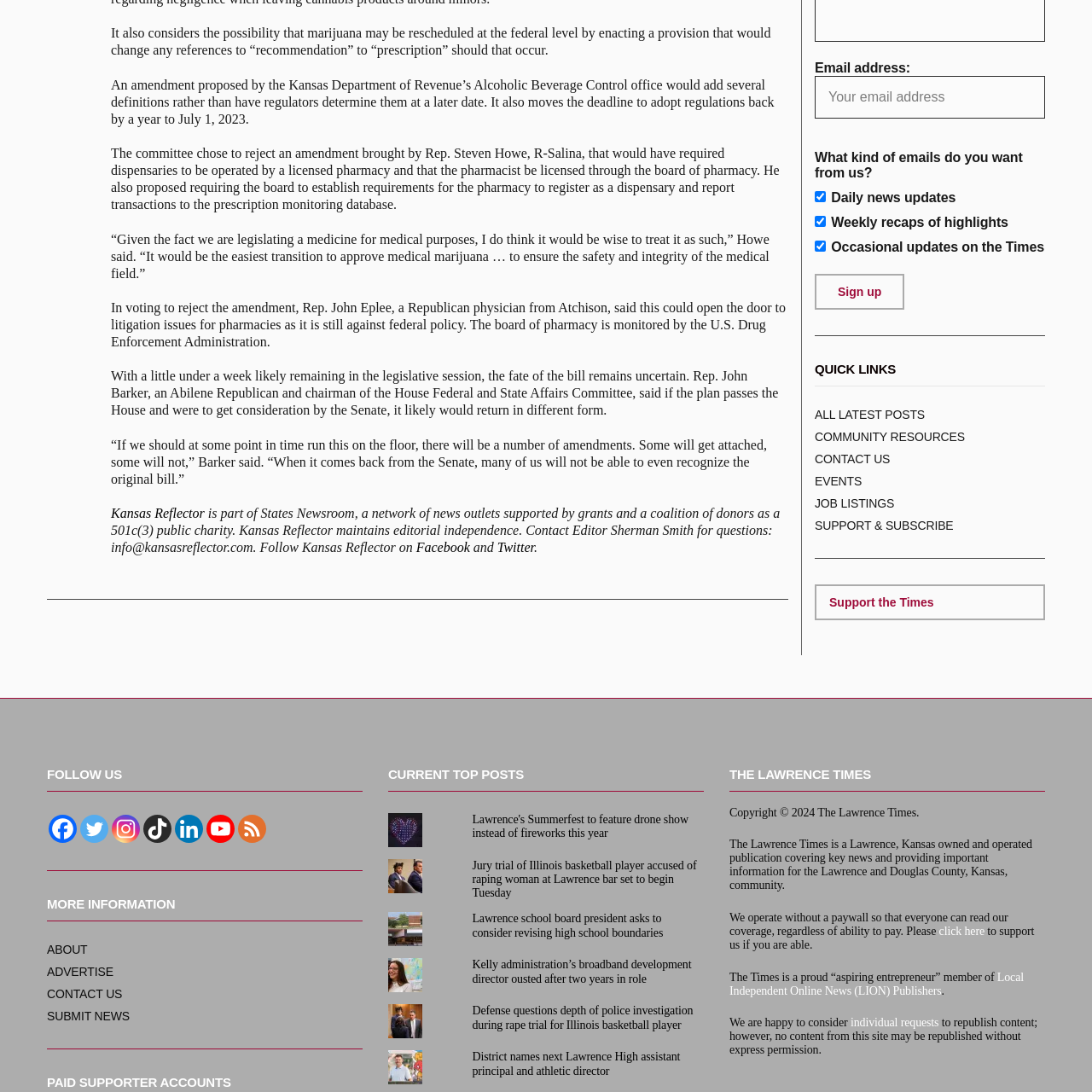Based on what you see in the screenshot, provide a thorough answer to this question: What is the topic of the news article at the top of the page?

The topic of the news article at the top of the page is about marijuana law, specifically about a bill that would allow medical marijuana in Kansas and the discussions around it in the House Federal and State Affairs Committee.